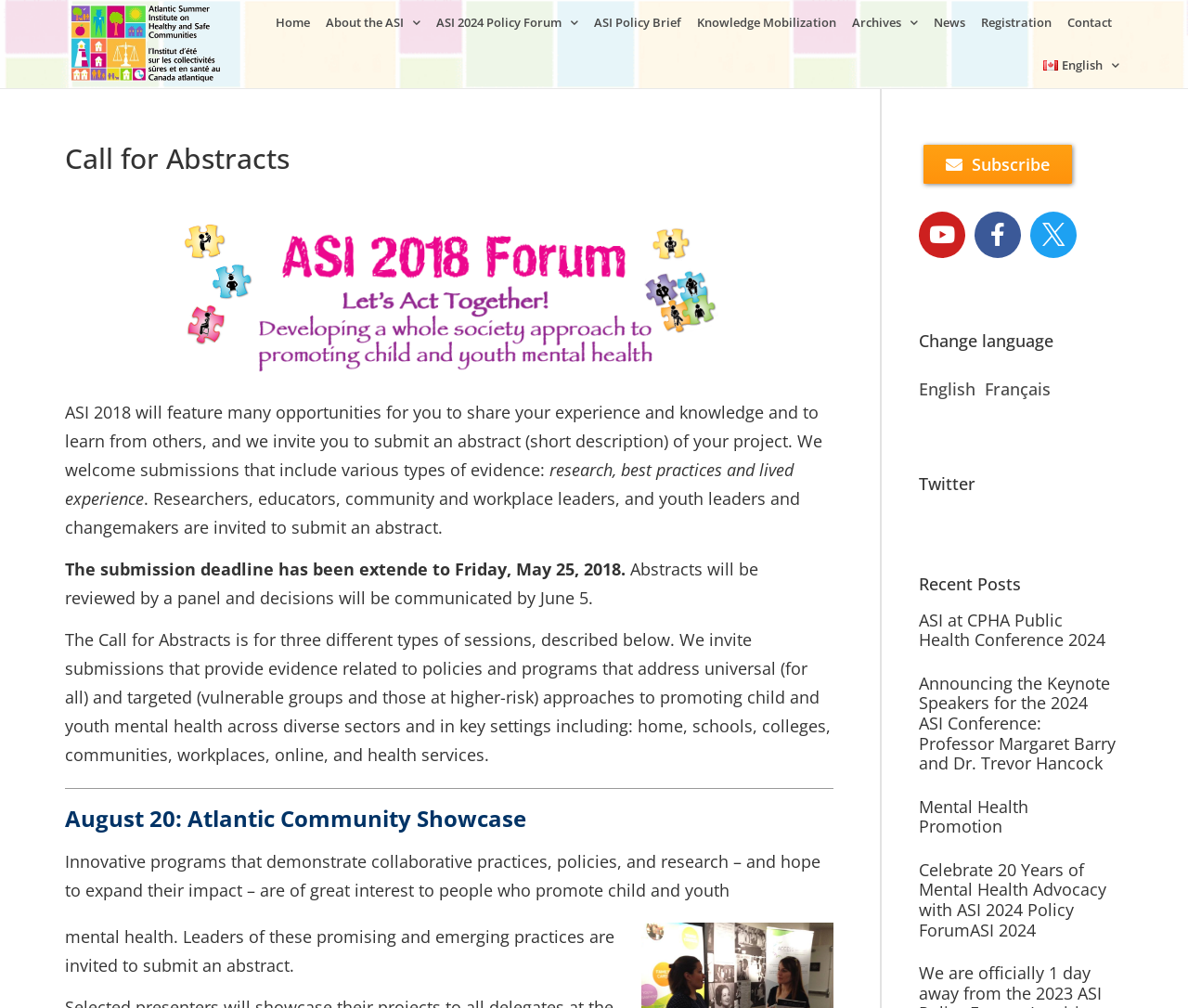Identify the bounding box coordinates of the element that should be clicked to fulfill this task: "Subscribe to the newsletter". The coordinates should be provided as four float numbers between 0 and 1, i.e., [left, top, right, bottom].

[0.777, 0.143, 0.902, 0.182]